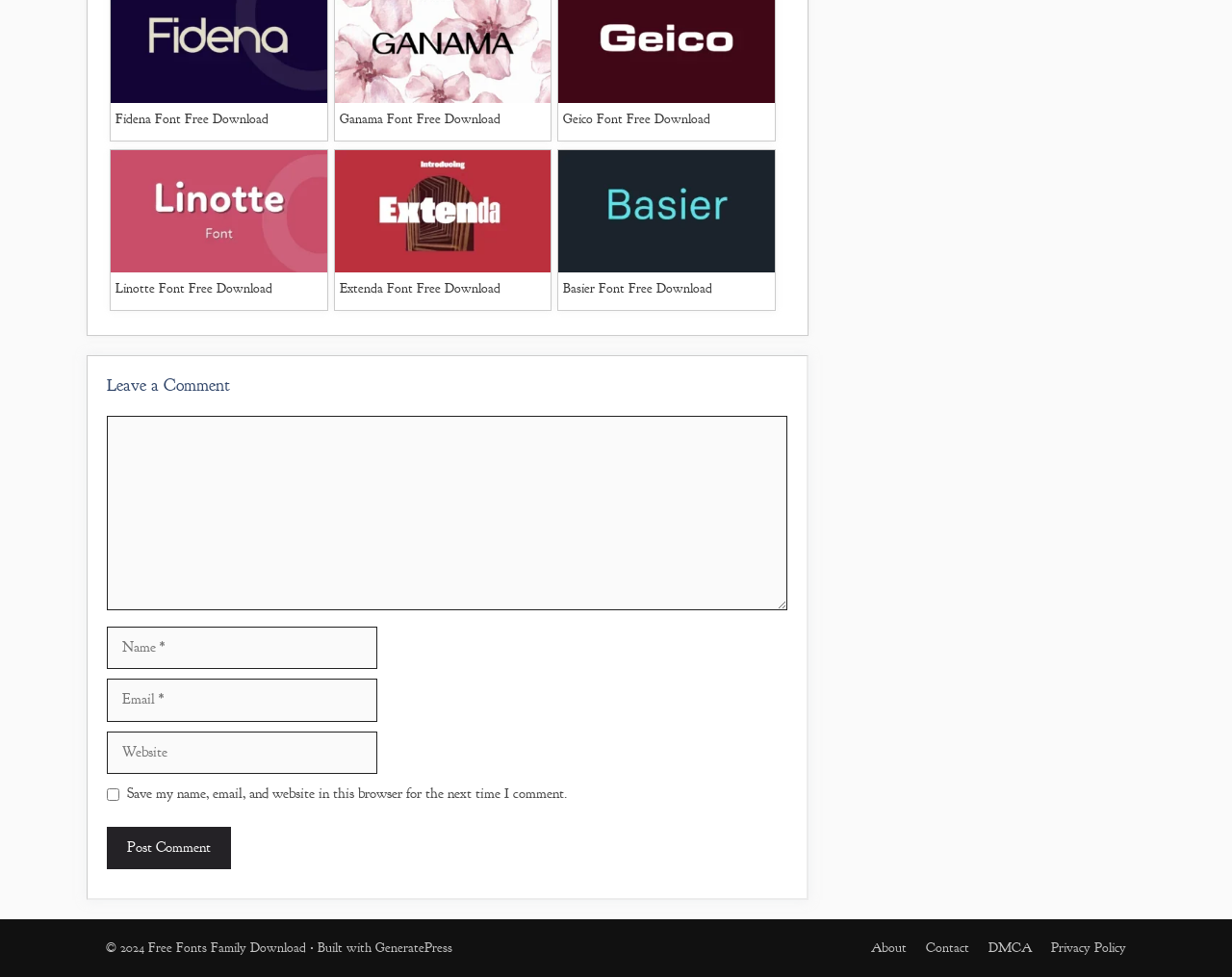Give a short answer using one word or phrase for the question:
How many fonts are displayed on the first page?

3